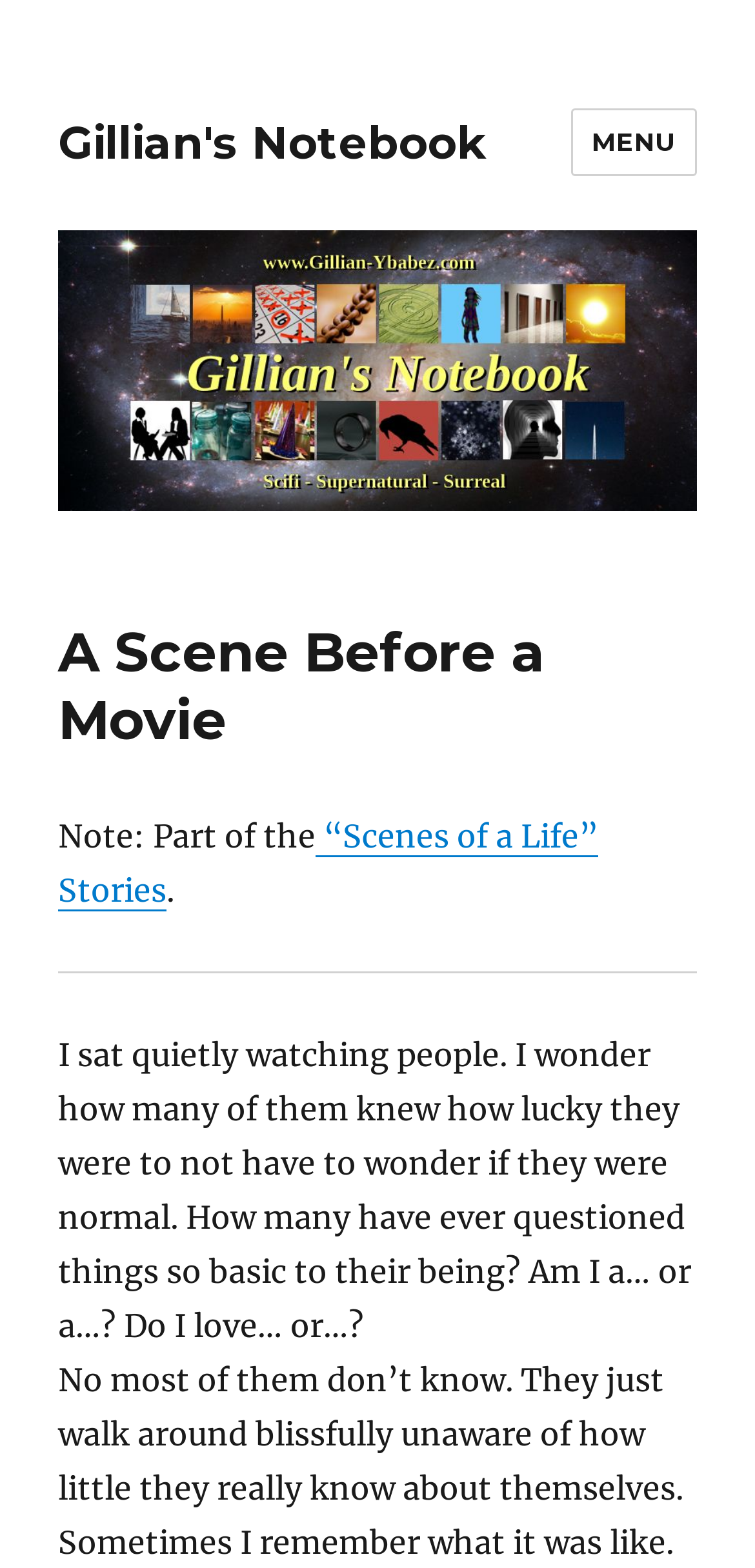Identify the headline of the webpage and generate its text content.

A Scene Before a Movie